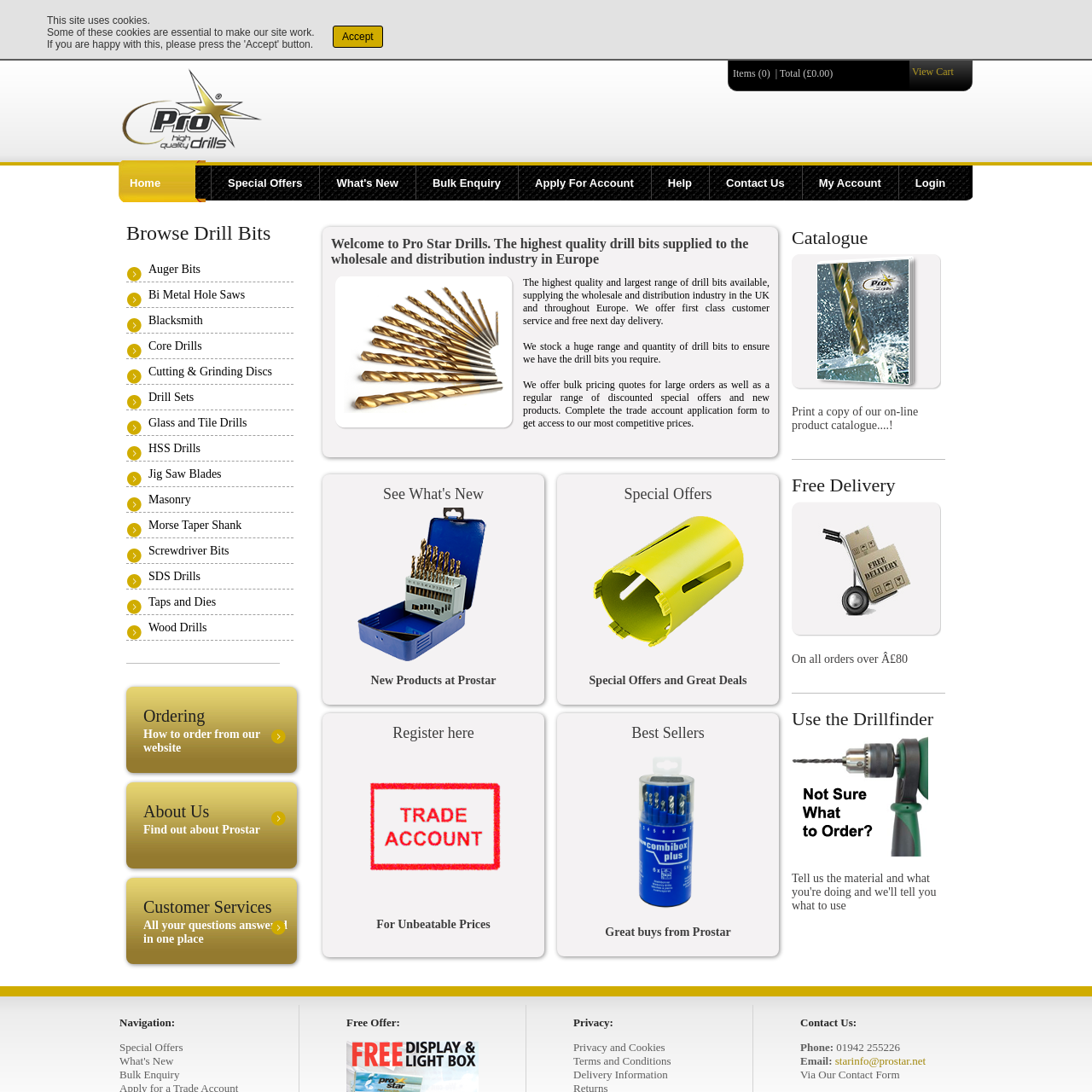Provide the bounding box coordinates of the HTML element described as: "Great buys from Prostar". The bounding box coordinates should be four float numbers between 0 and 1, i.e., [left, top, right, bottom].

[0.554, 0.848, 0.669, 0.859]